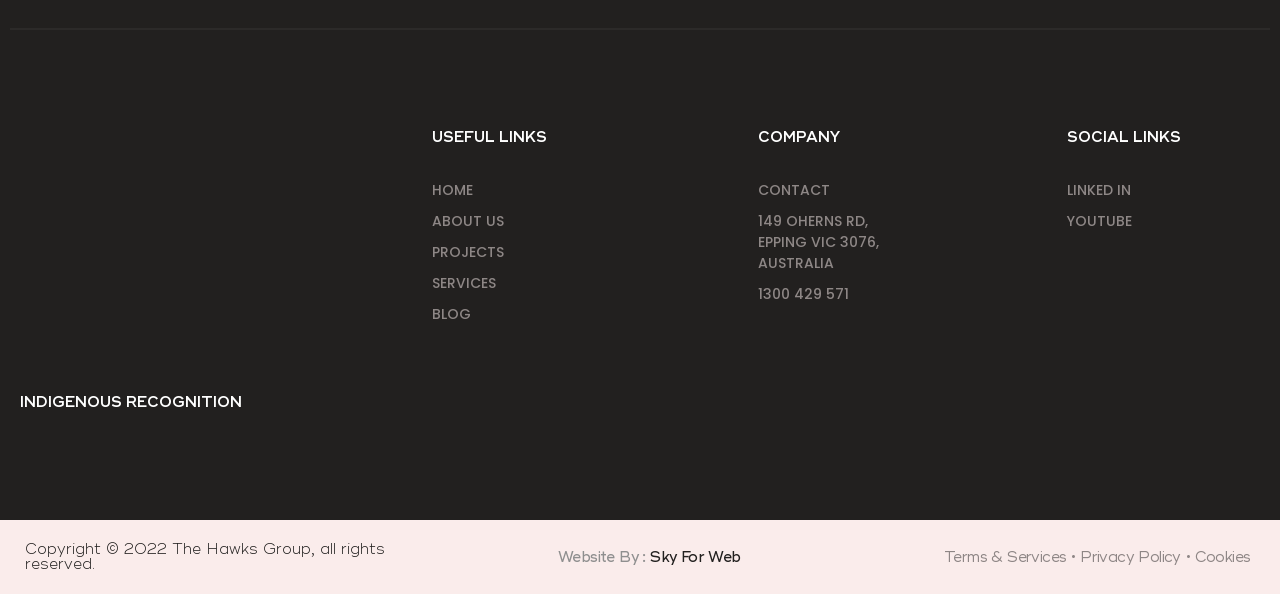What is the copyright year of the website?
Provide a comprehensive and detailed answer to the question.

I found the copyright year by looking at the footer section, where I saw a line of text: 'Copyright © 2022 The Hawks Group, all rights reserved.'. This line of text indicates the copyright year of the website.